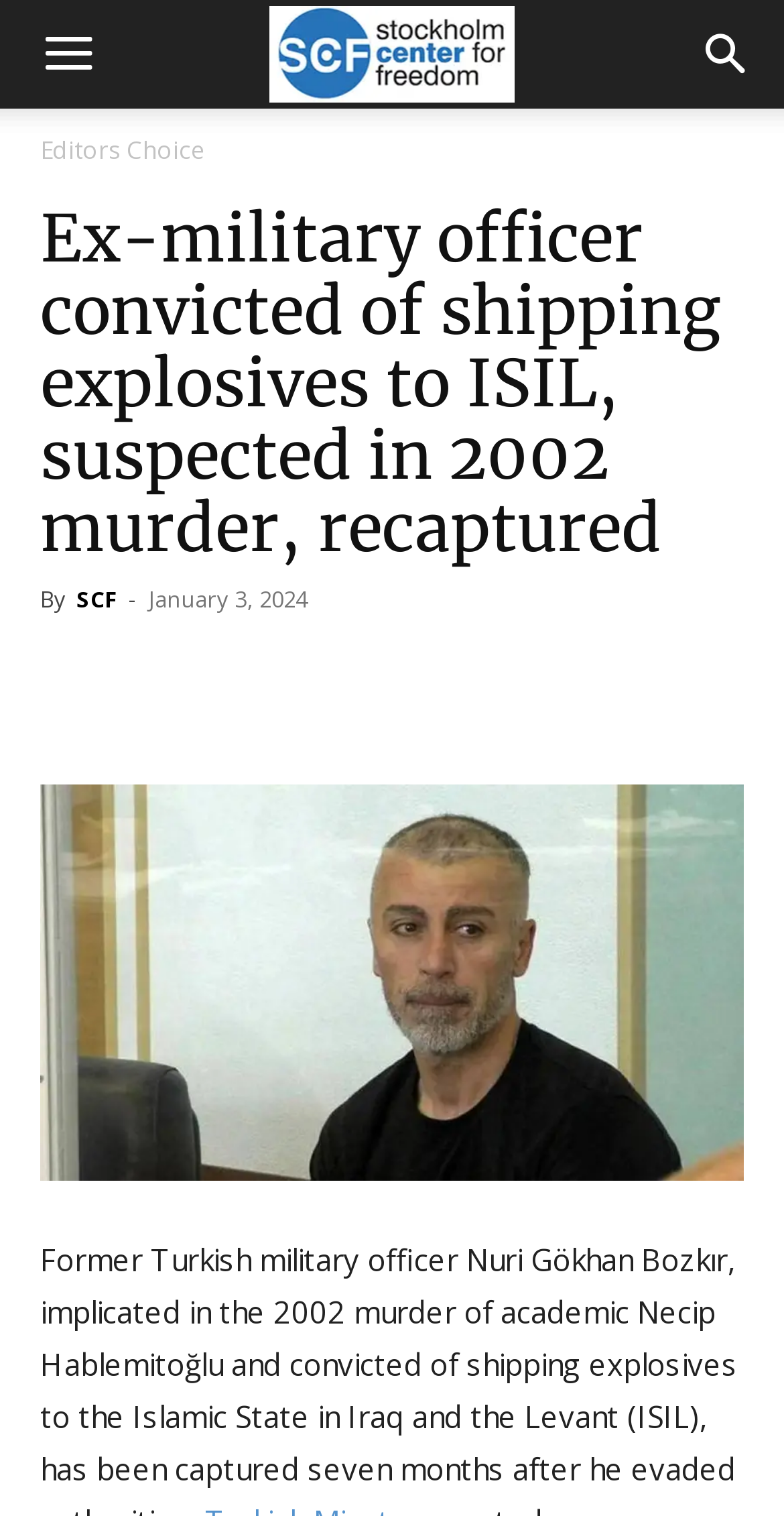Please determine the bounding box coordinates of the area that needs to be clicked to complete this task: 'Visit the SCF website'. The coordinates must be four float numbers between 0 and 1, formatted as [left, top, right, bottom].

[0.097, 0.385, 0.149, 0.405]